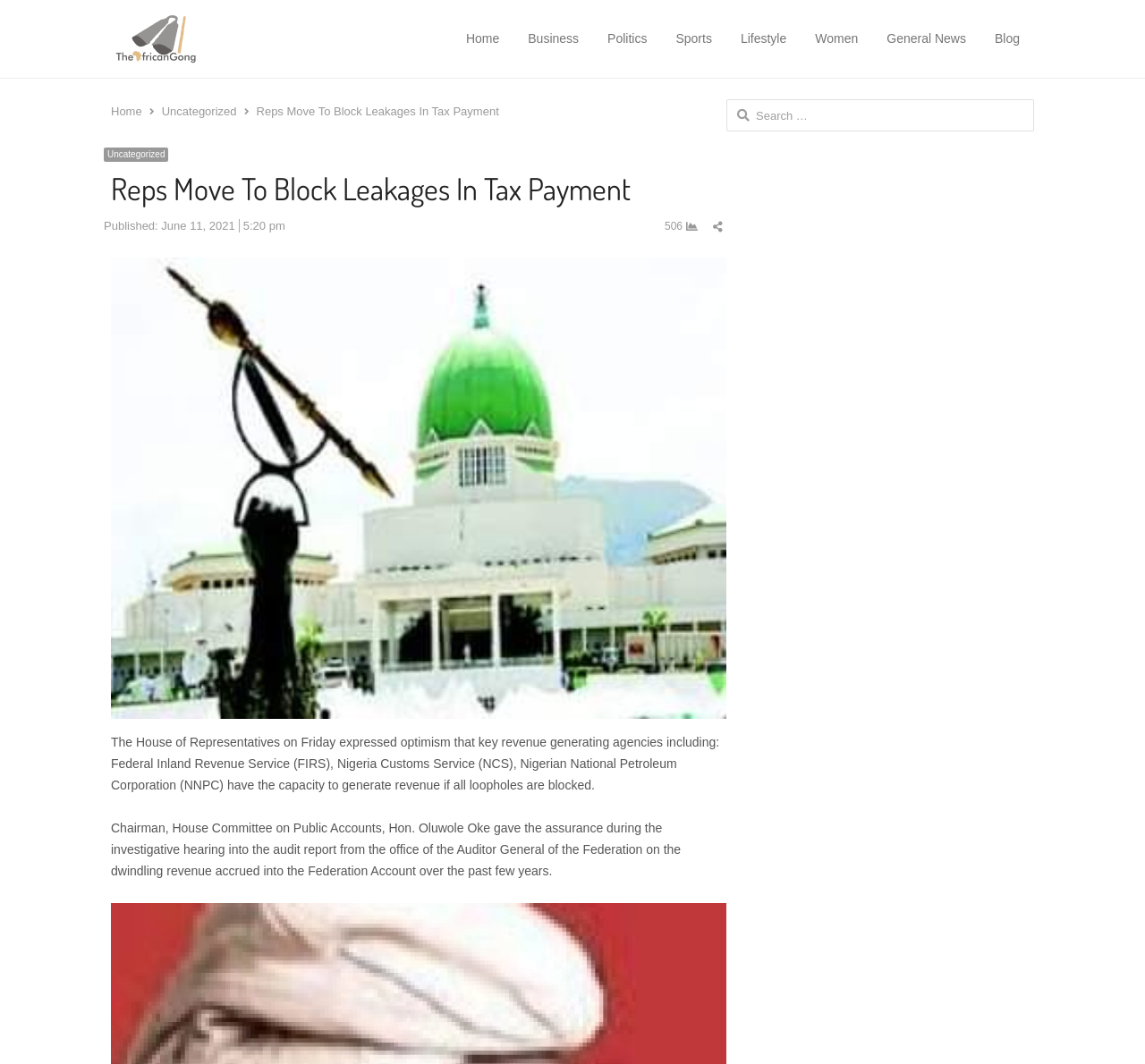Please find the bounding box coordinates for the clickable element needed to perform this instruction: "Click on the Home link".

[0.407, 0.016, 0.436, 0.058]